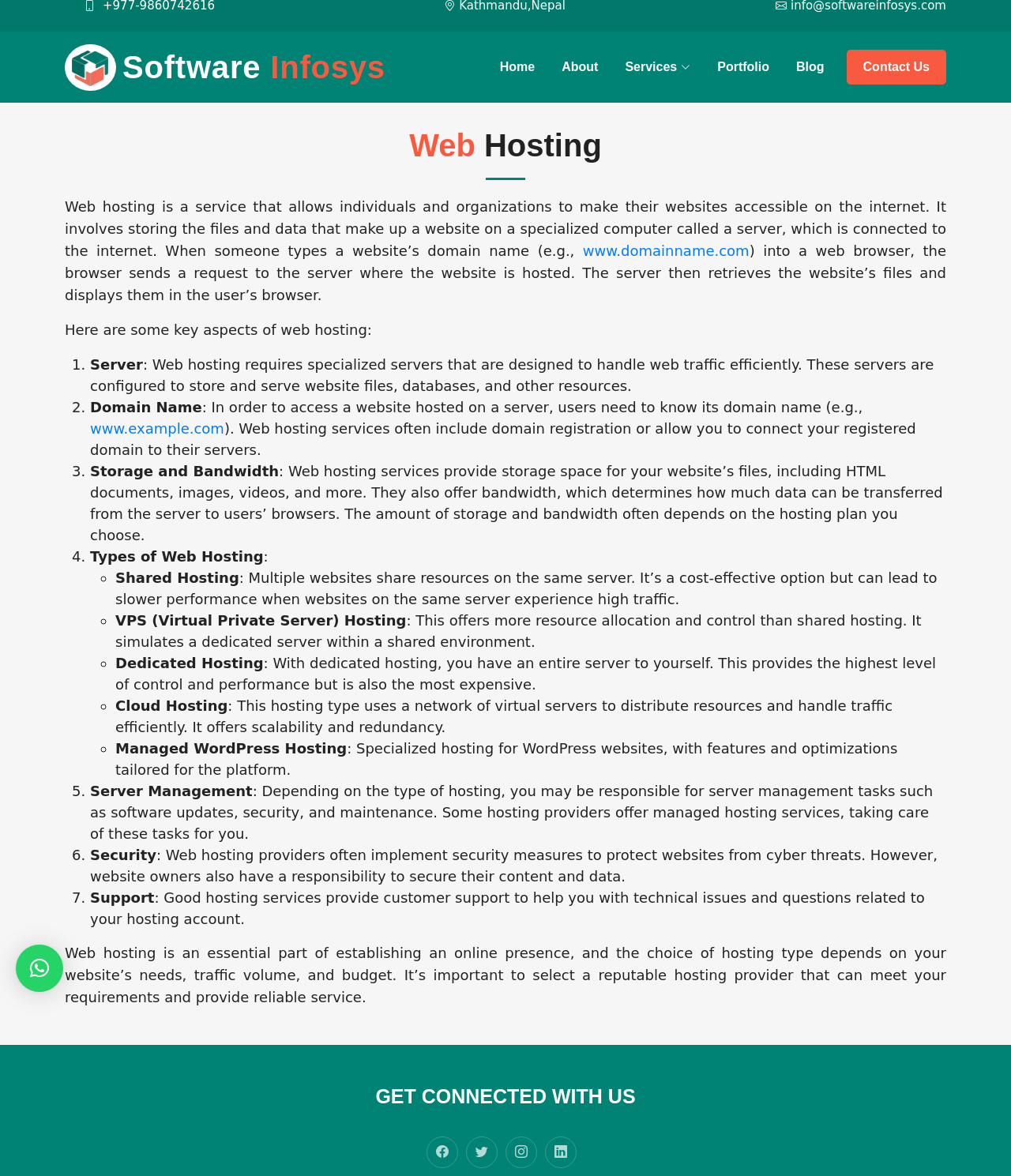Provide the bounding box coordinates for the area that should be clicked to complete the instruction: "Click on the close button".

[0.016, 0.803, 0.062, 0.844]